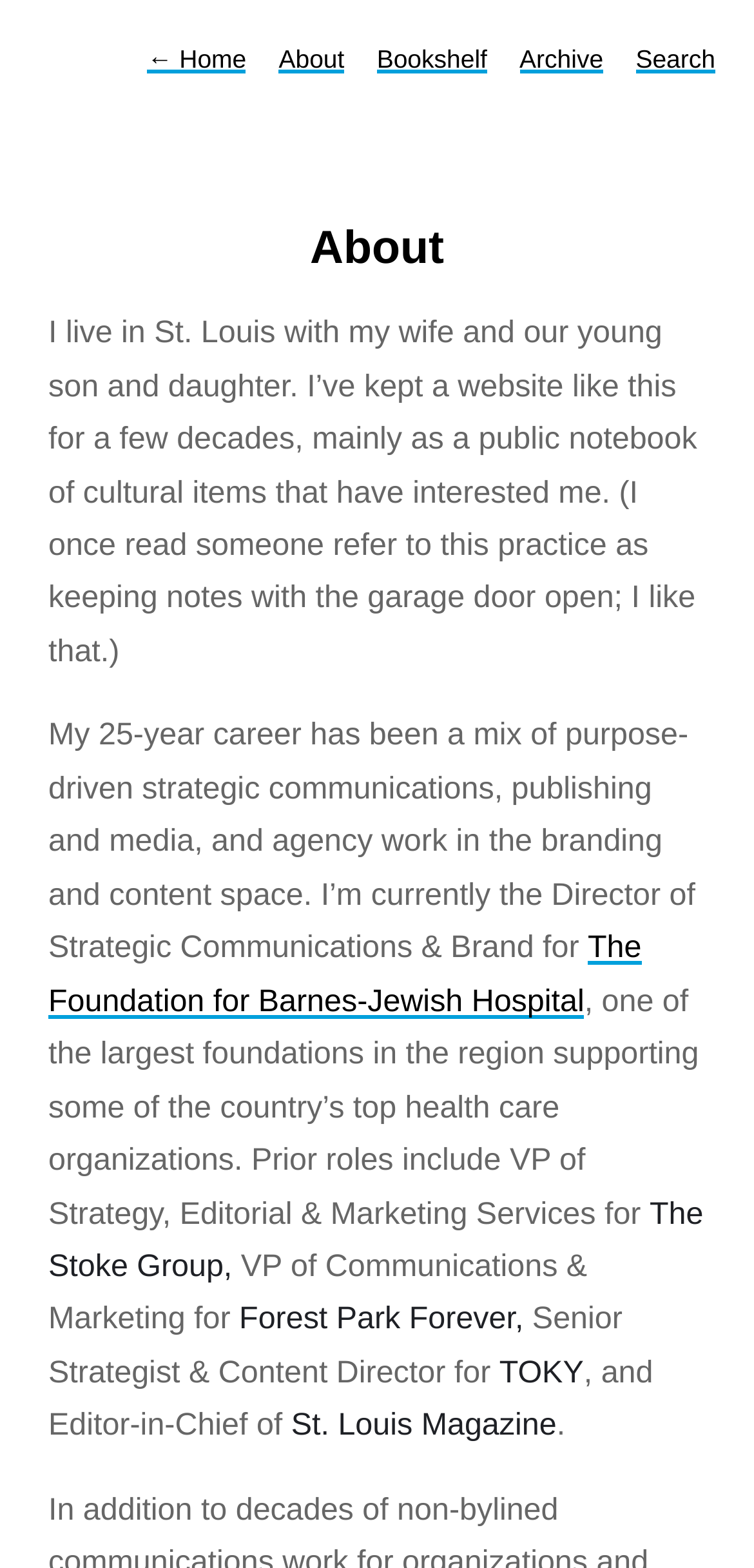Please determine the bounding box coordinates for the element with the description: "The Foundation for Barnes-Jewish Hospital".

[0.064, 0.593, 0.851, 0.649]